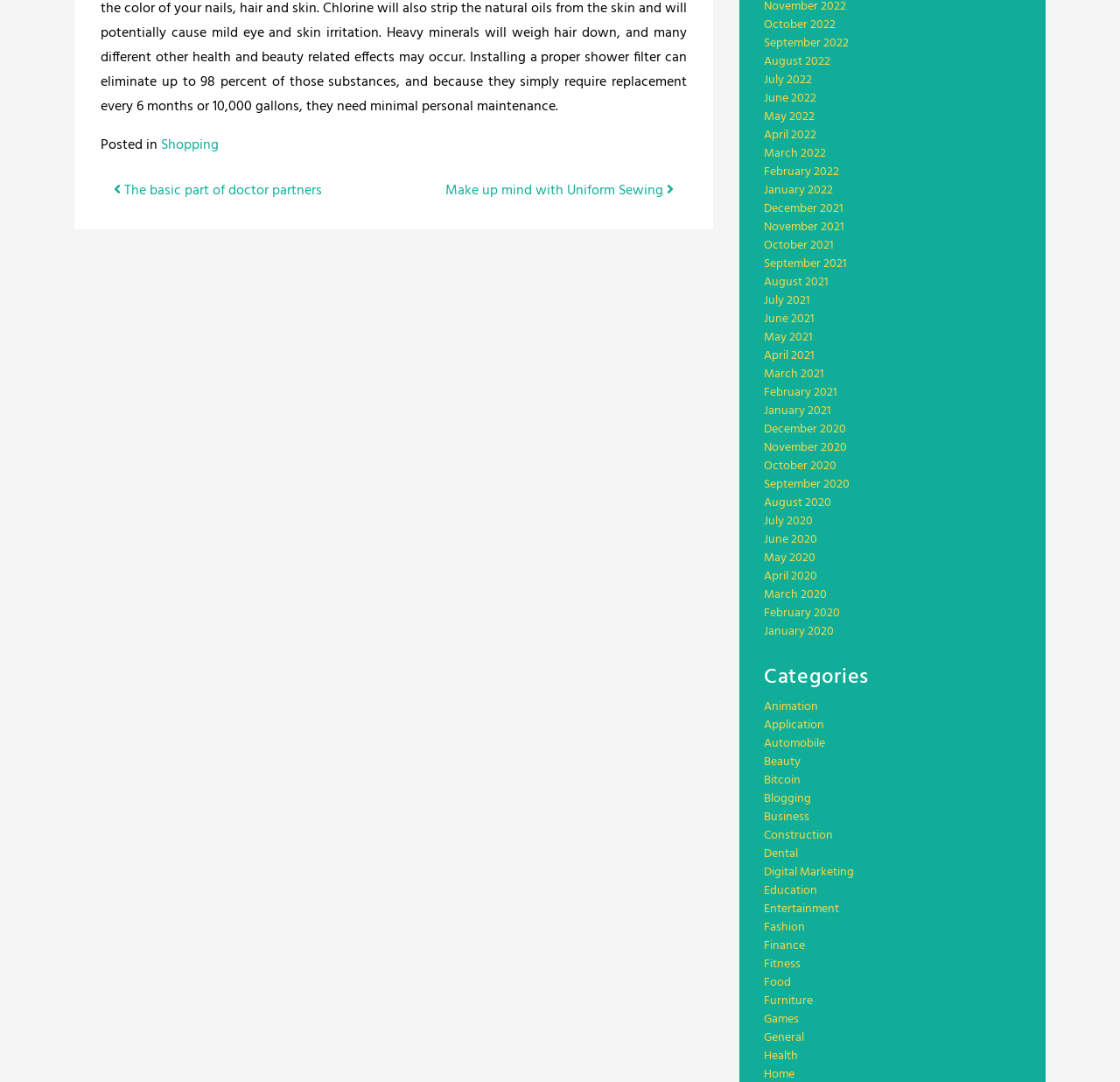Locate the bounding box coordinates of the clickable area to execute the instruction: "Browse the 'Games' section". Provide the coordinates as four float numbers between 0 and 1, represented as [left, top, right, bottom].

[0.682, 0.933, 0.713, 0.952]